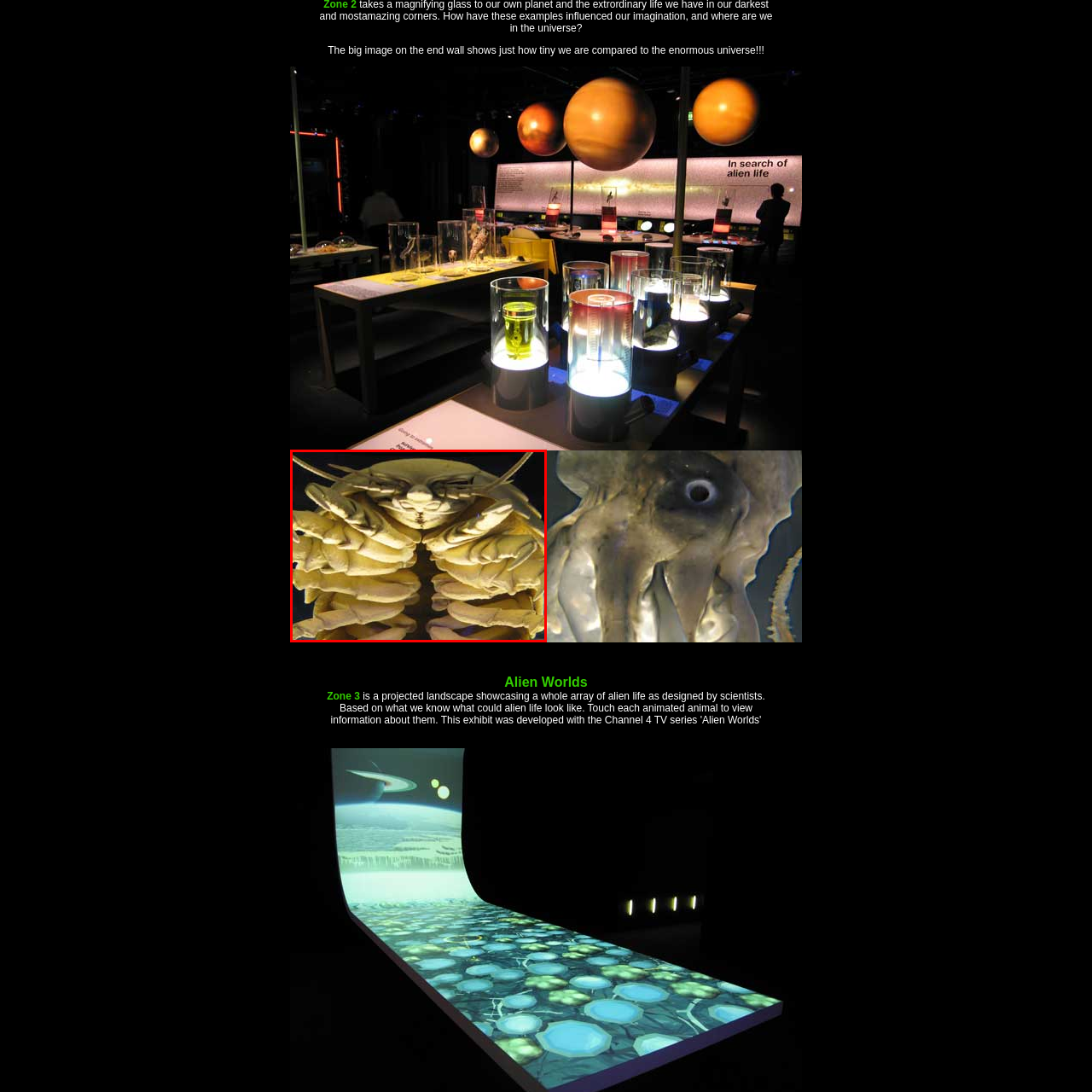Direct your attention to the zone enclosed by the orange box, What is the name of the exhibition? 
Give your response in a single word or phrase.

Alien Worlds